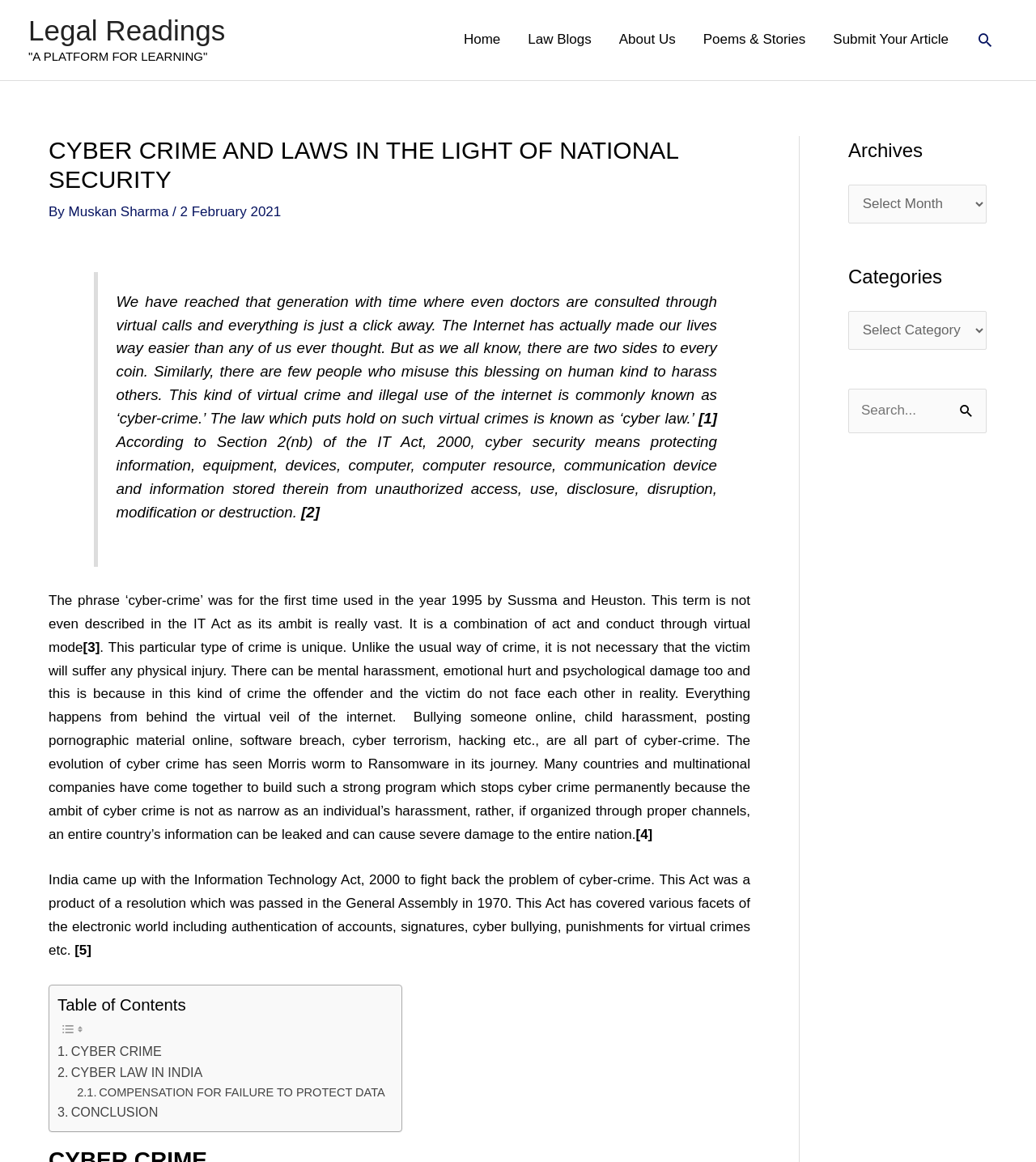What is the phrase used to describe virtual crime and illegal use of the internet?
Using the image, respond with a single word or phrase.

Cyber-crime